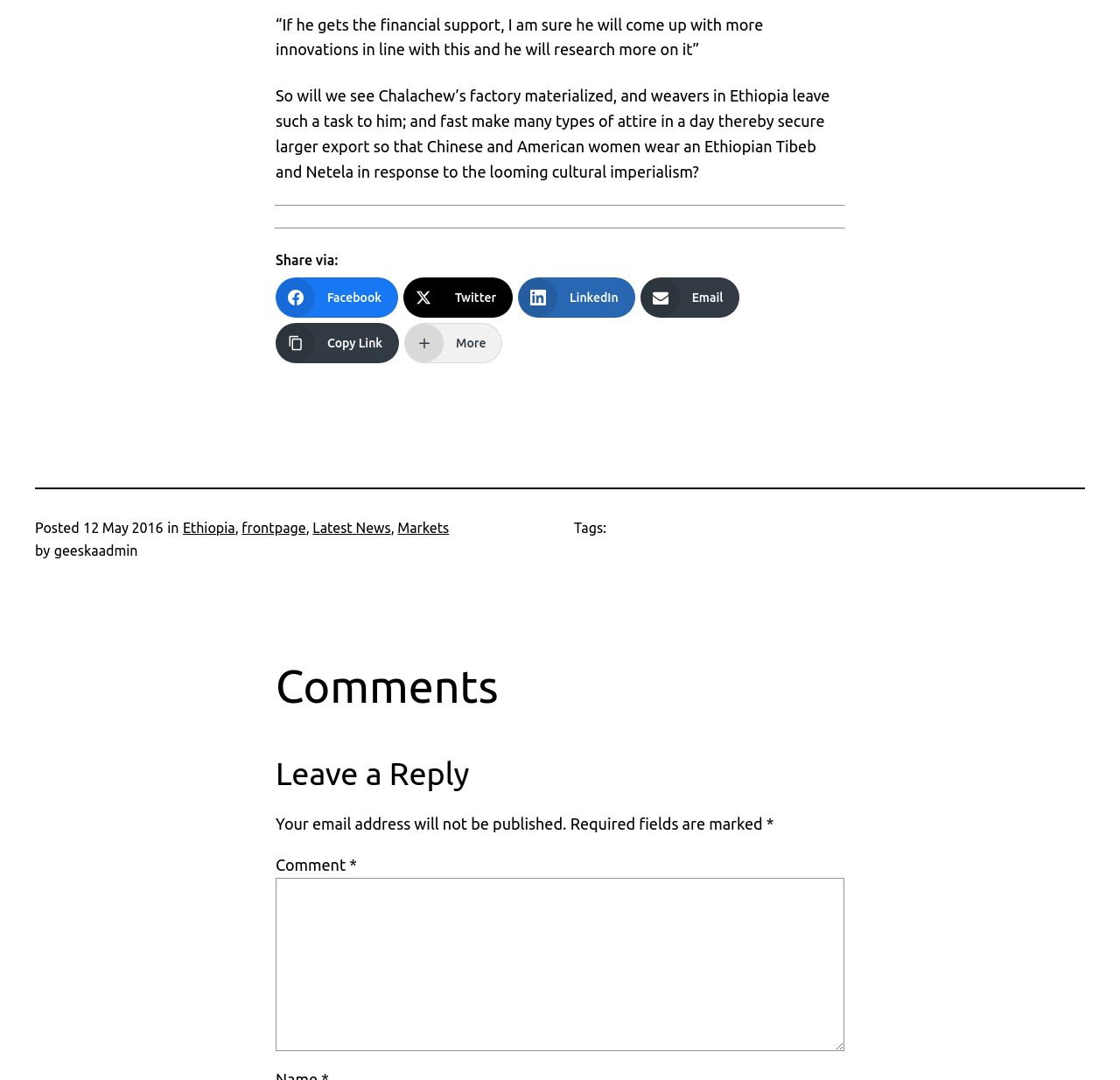Locate the bounding box for the described UI element: "parent_node: Comment * name="comment"". Ensure the coordinates are four float numbers between 0 and 1, formatted as [left, top, right, bottom].

[0.246, 0.812, 0.754, 0.973]